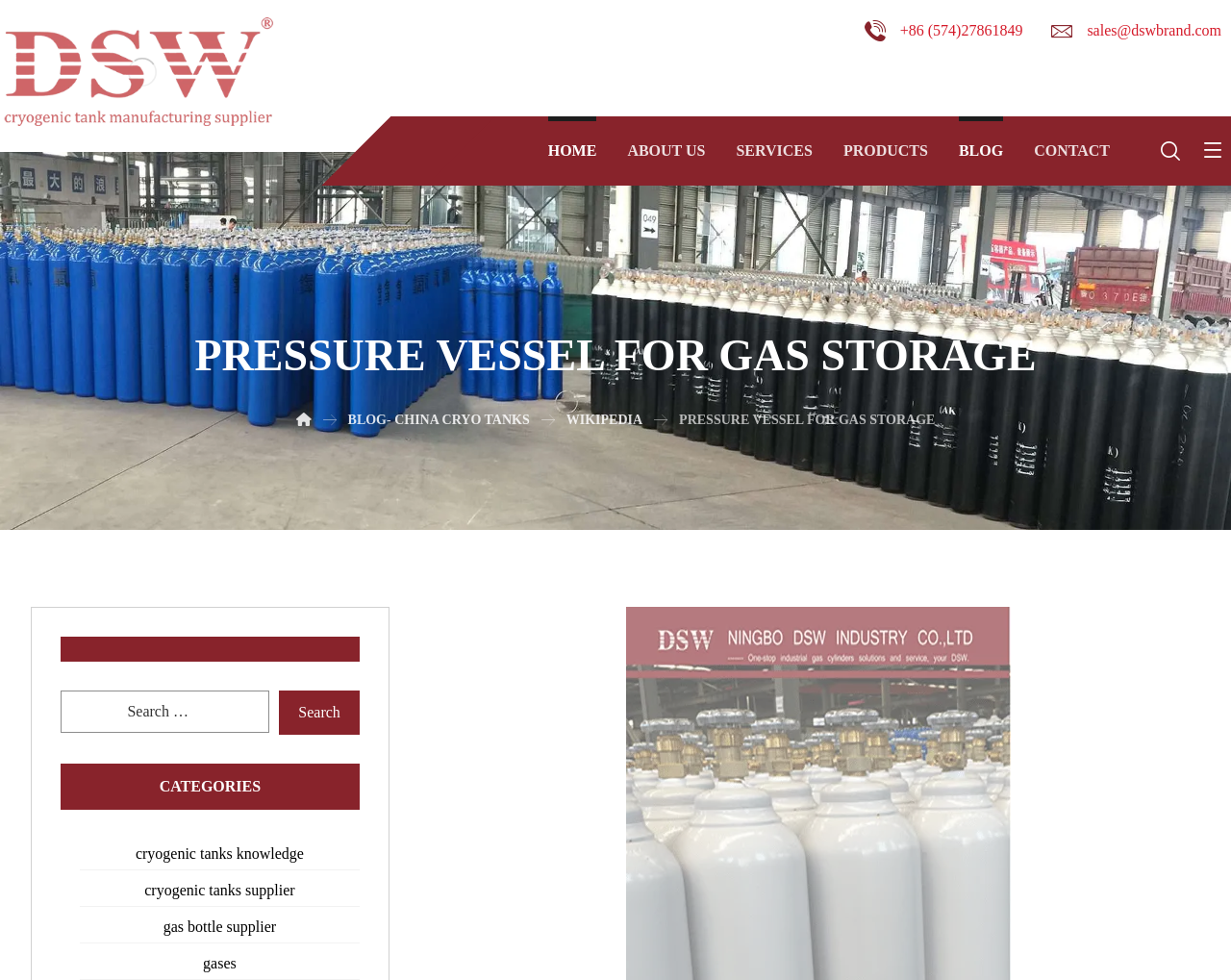Identify the bounding box coordinates for the element that needs to be clicked to fulfill this instruction: "Search for something". Provide the coordinates in the format of four float numbers between 0 and 1: [left, top, right, bottom].

[0.049, 0.704, 0.292, 0.749]